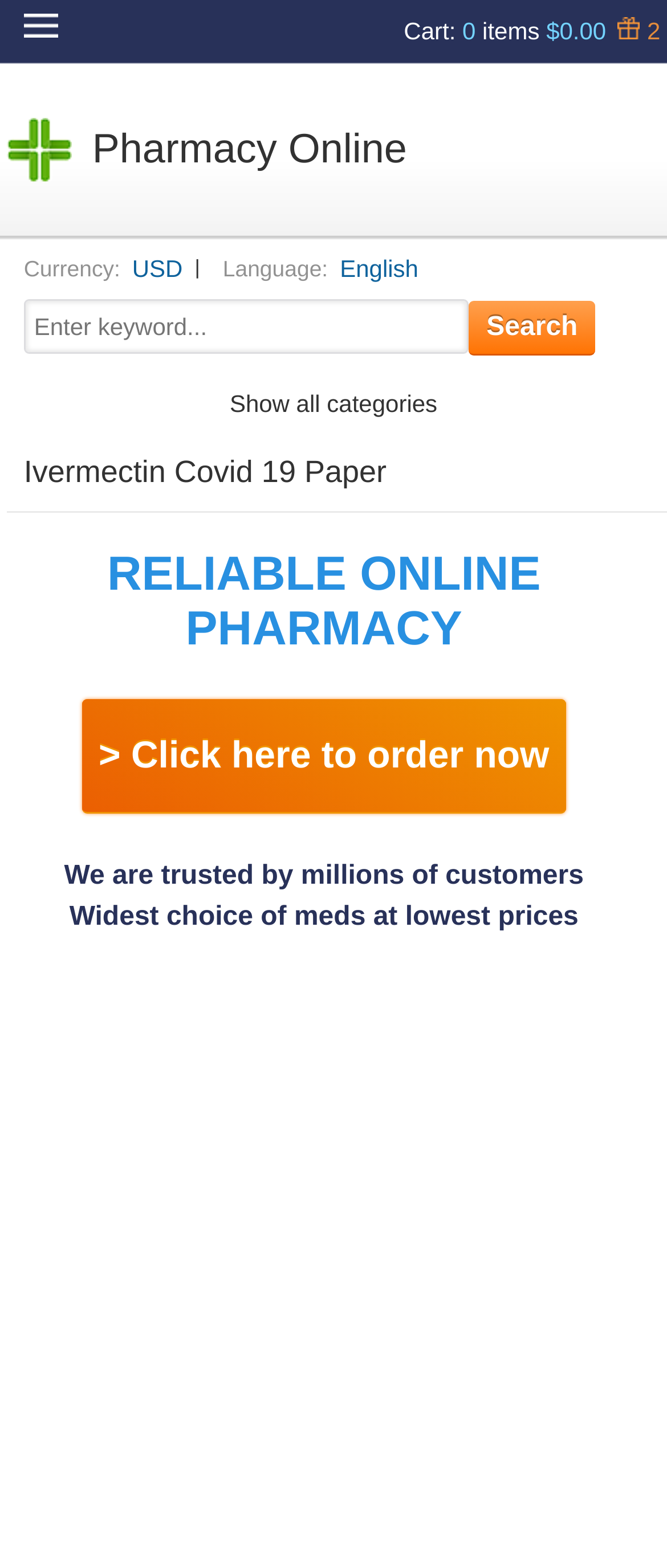Given the following UI element description: "Cart: 0 items $0.00 2", find the bounding box coordinates in the webpage screenshot.

[0.605, 0.0, 0.99, 0.04]